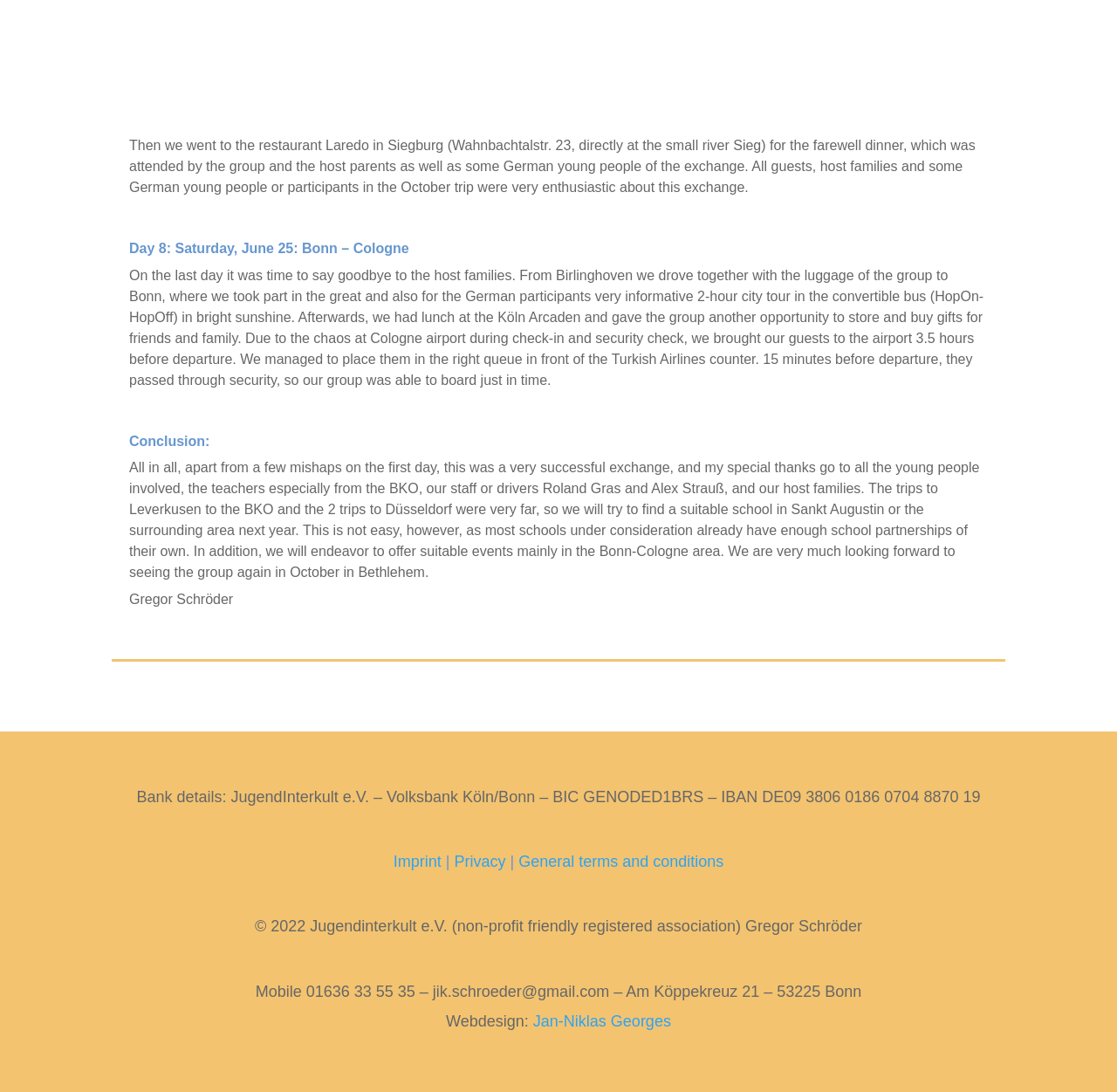From the screenshot, find the bounding box of the UI element matching this description: "alt="VNR Painting Services"". Supply the bounding box coordinates in the form [left, top, right, bottom], each a float between 0 and 1.

None